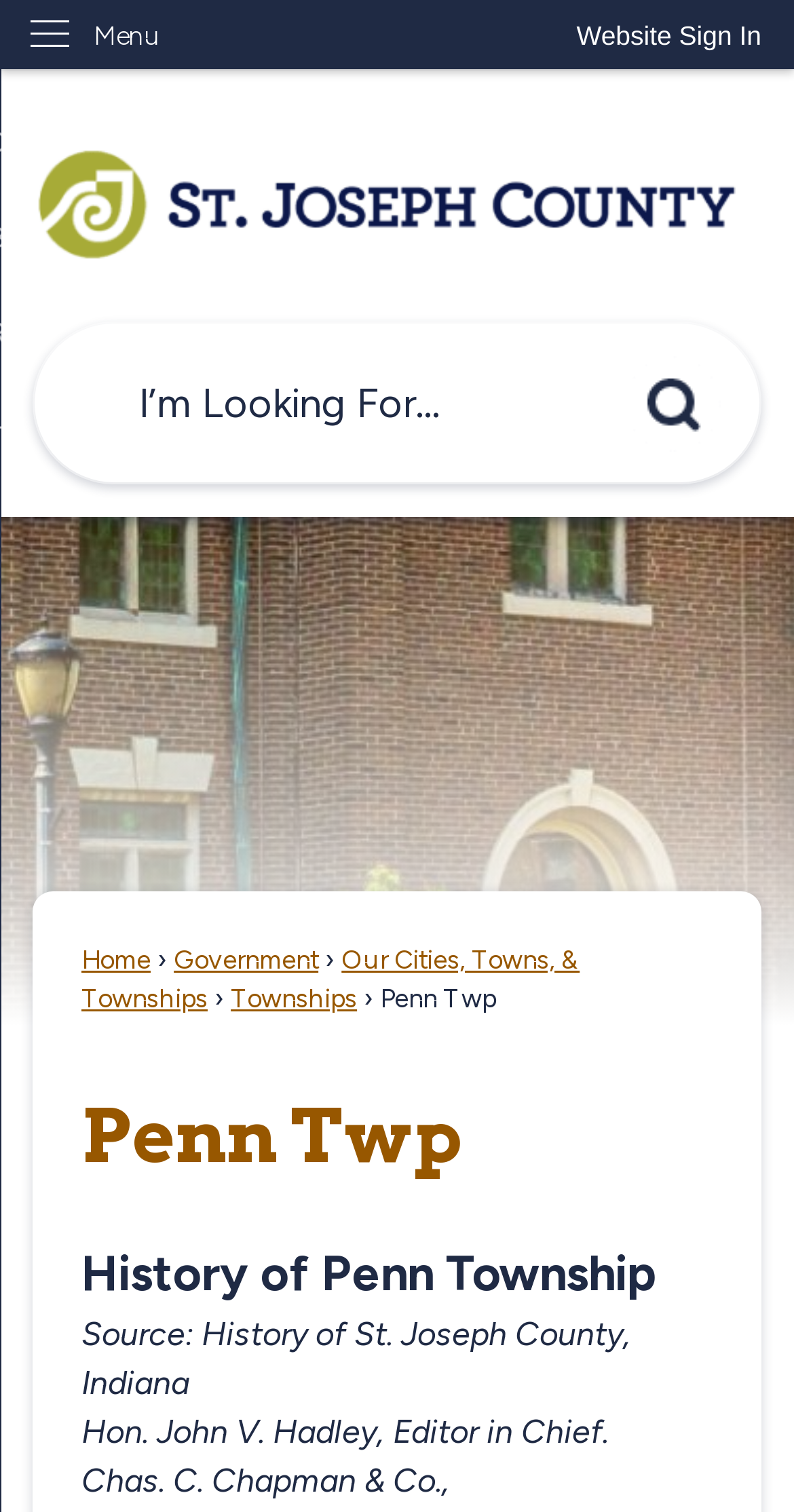Provide a one-word or one-phrase answer to the question:
What is the name of the township?

Penn Twp